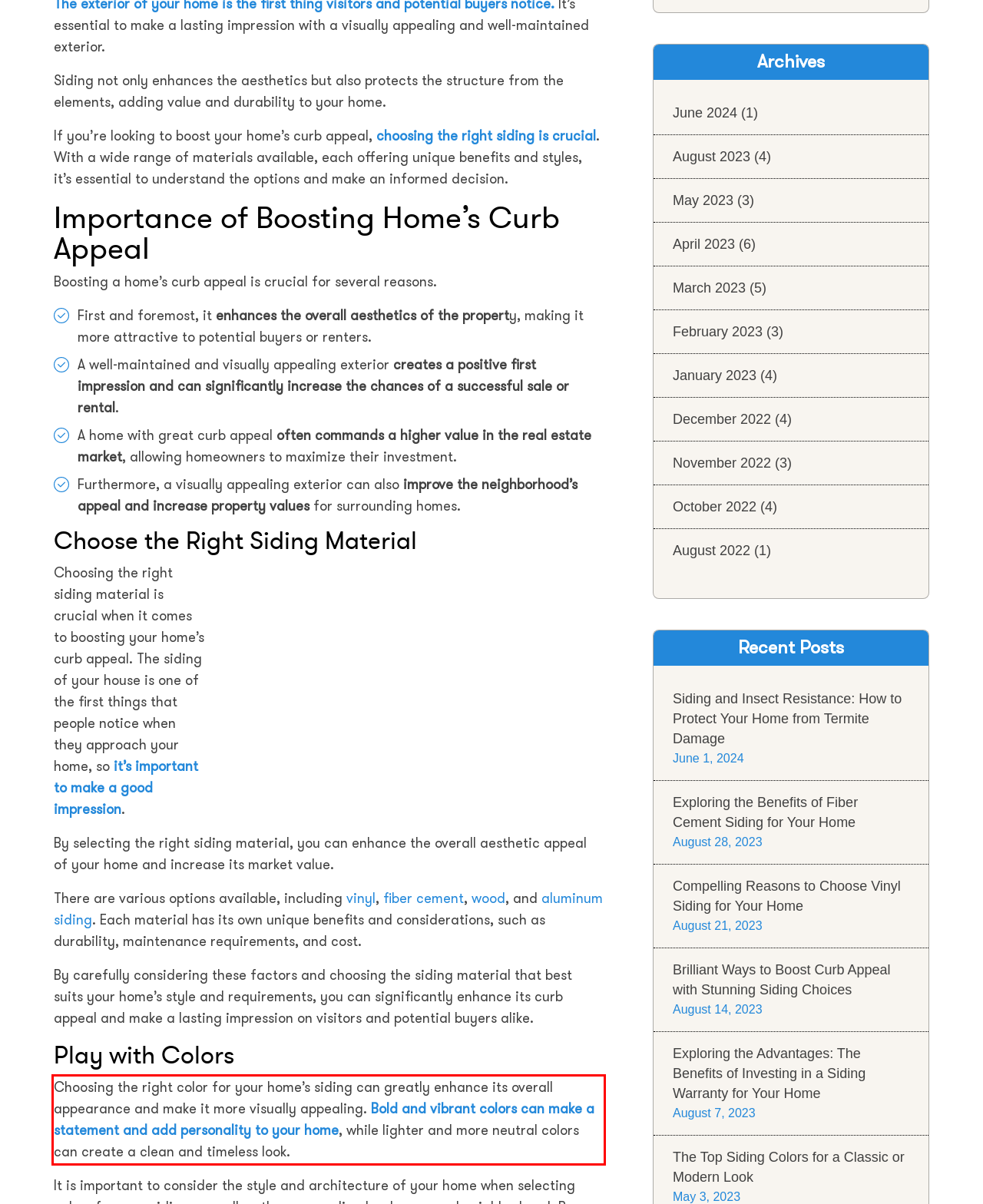Please identify and extract the text content from the UI element encased in a red bounding box on the provided webpage screenshot.

Choosing the right color for your home’s siding can greatly enhance its overall appearance and make it more visually appealing. Bold and vibrant colors can make a statement and add personality to your home, while lighter and more neutral colors can create a clean and timeless look.